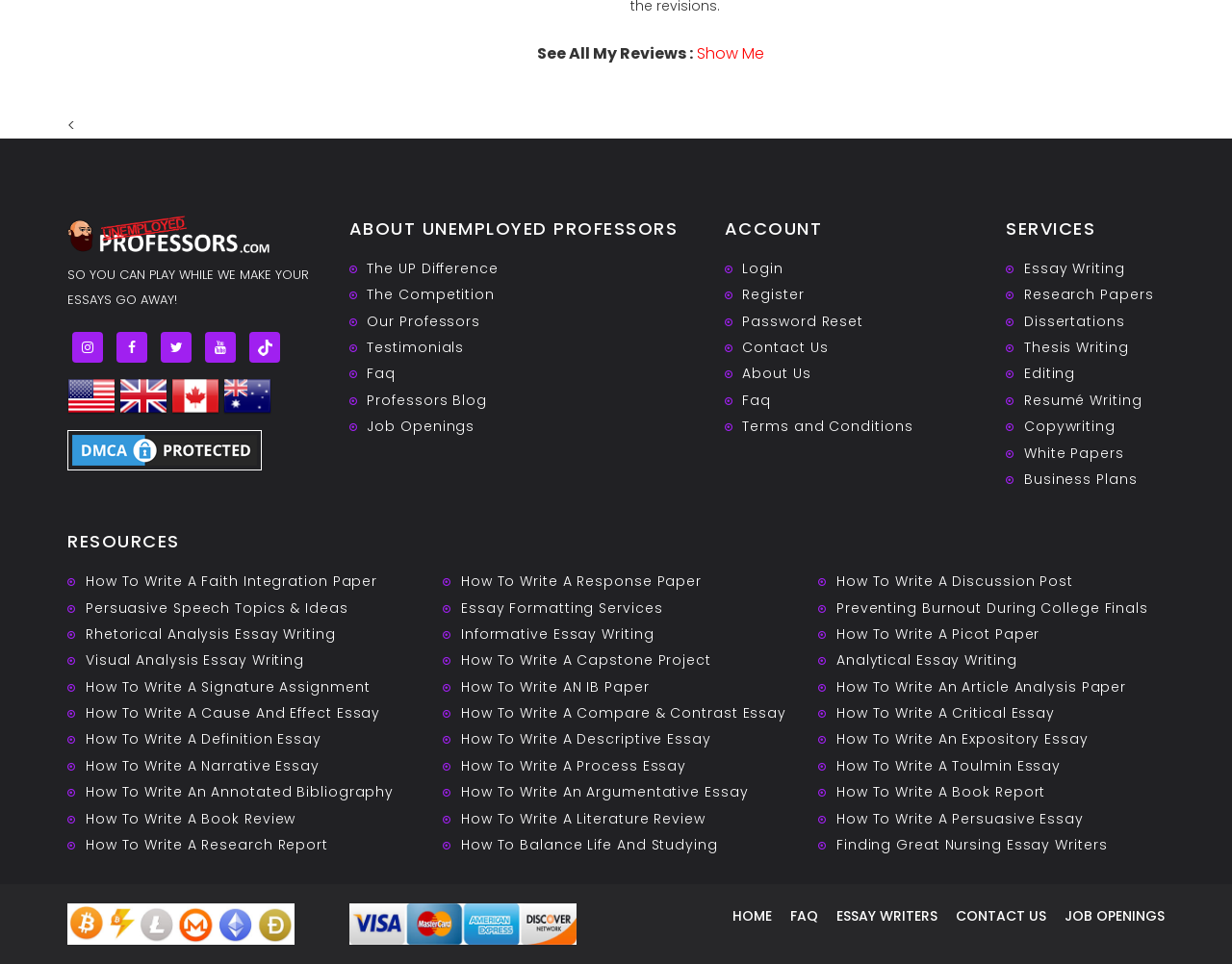Find the bounding box coordinates of the element's region that should be clicked in order to follow the given instruction: "Check 'DMCA.com Protection Status'". The coordinates should consist of four float numbers between 0 and 1, i.e., [left, top, right, bottom].

[0.055, 0.454, 0.212, 0.477]